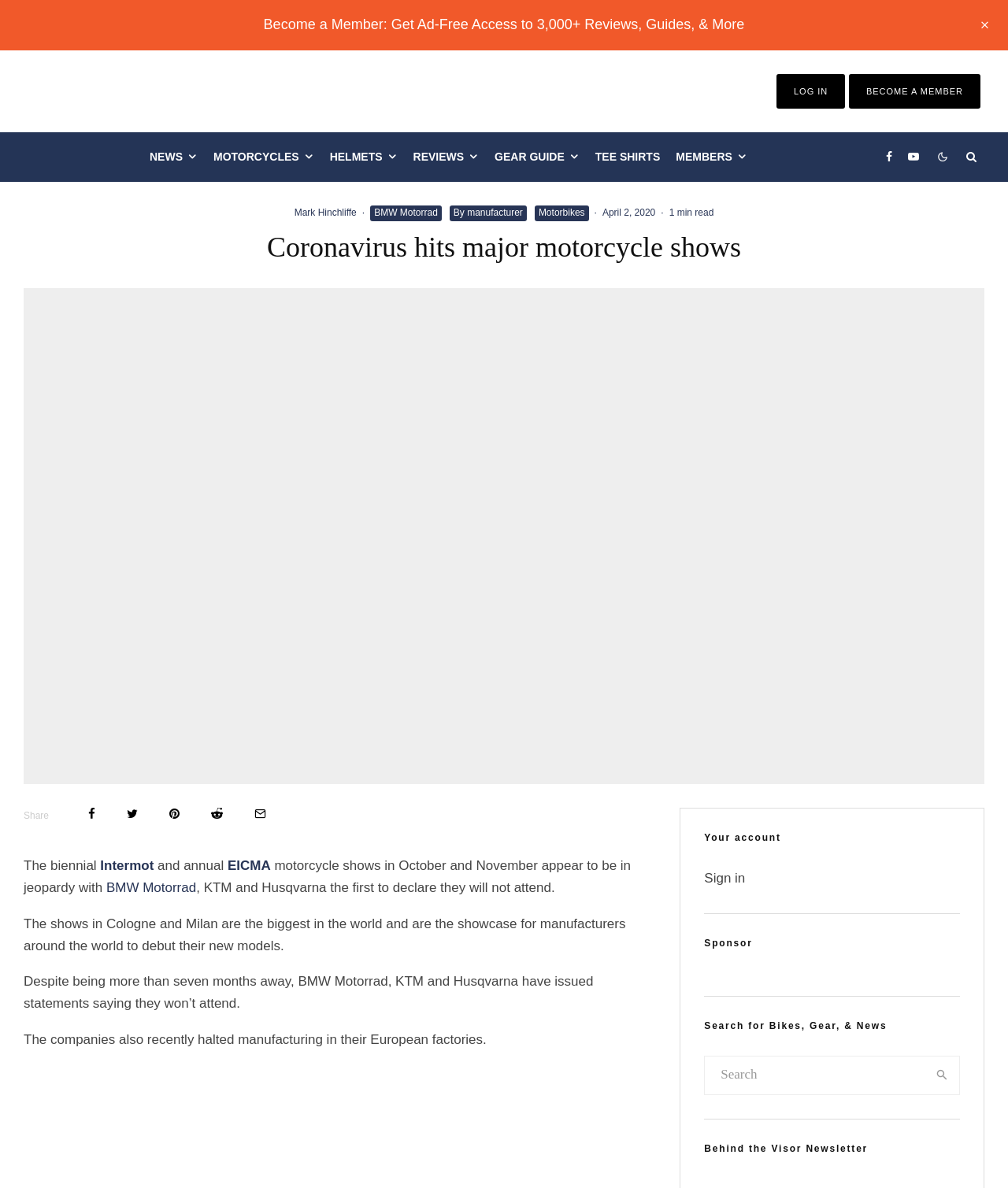What is the name of the newsletter mentioned on the webpage?
Provide a thorough and detailed answer to the question.

The name of the newsletter can be determined by reading the heading 'Behind the Visor Newsletter' at the bottom of the webpage, which indicates that it is a newsletter related to motorcycles.